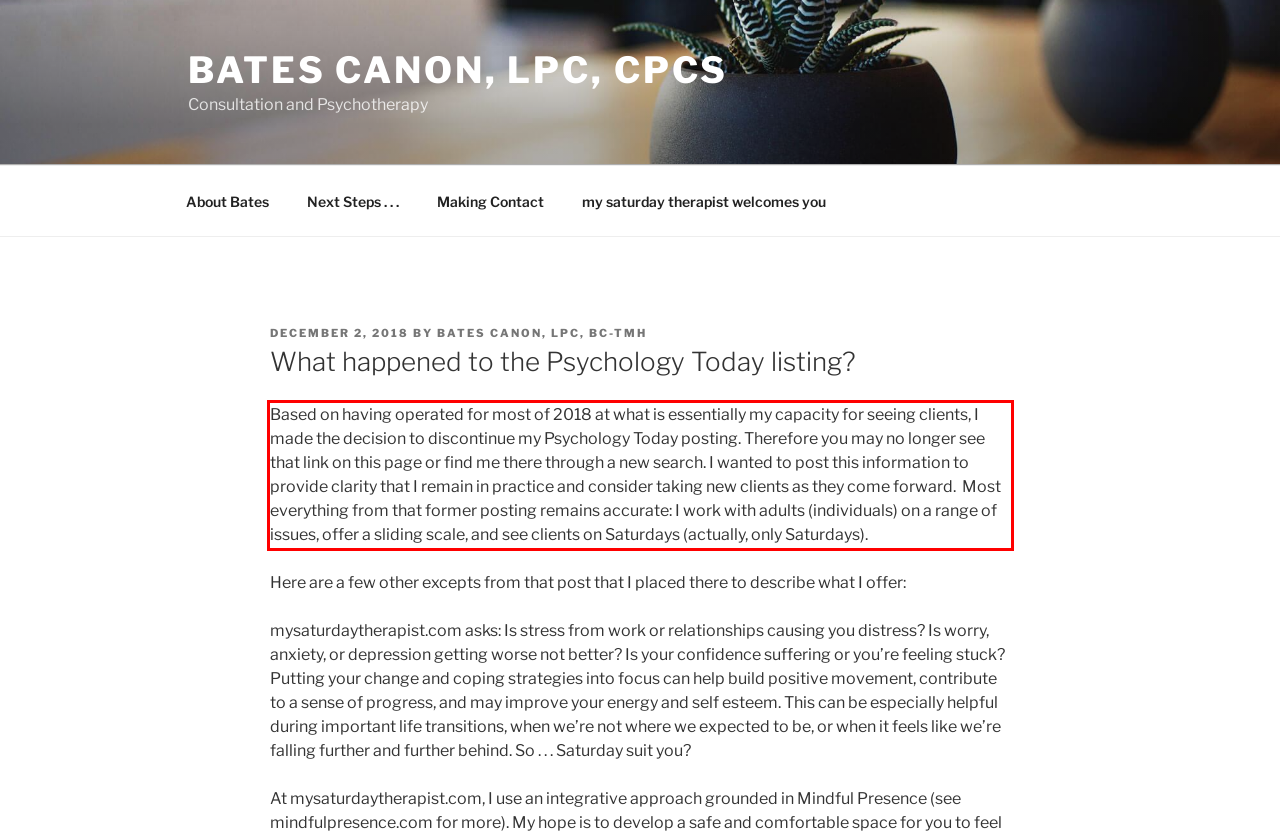Using the webpage screenshot, recognize and capture the text within the red bounding box.

Based on having operated for most of 2018 at what is essentially my capacity for seeing clients, I made the decision to discontinue my Psychology Today posting. Therefore you may no longer see that link on this page or find me there through a new search. I wanted to post this information to provide clarity that I remain in practice and consider taking new clients as they come forward. Most everything from that former posting remains accurate: I work with adults (individuals) on a range of issues, offer a sliding scale, and see clients on Saturdays (actually, only Saturdays).